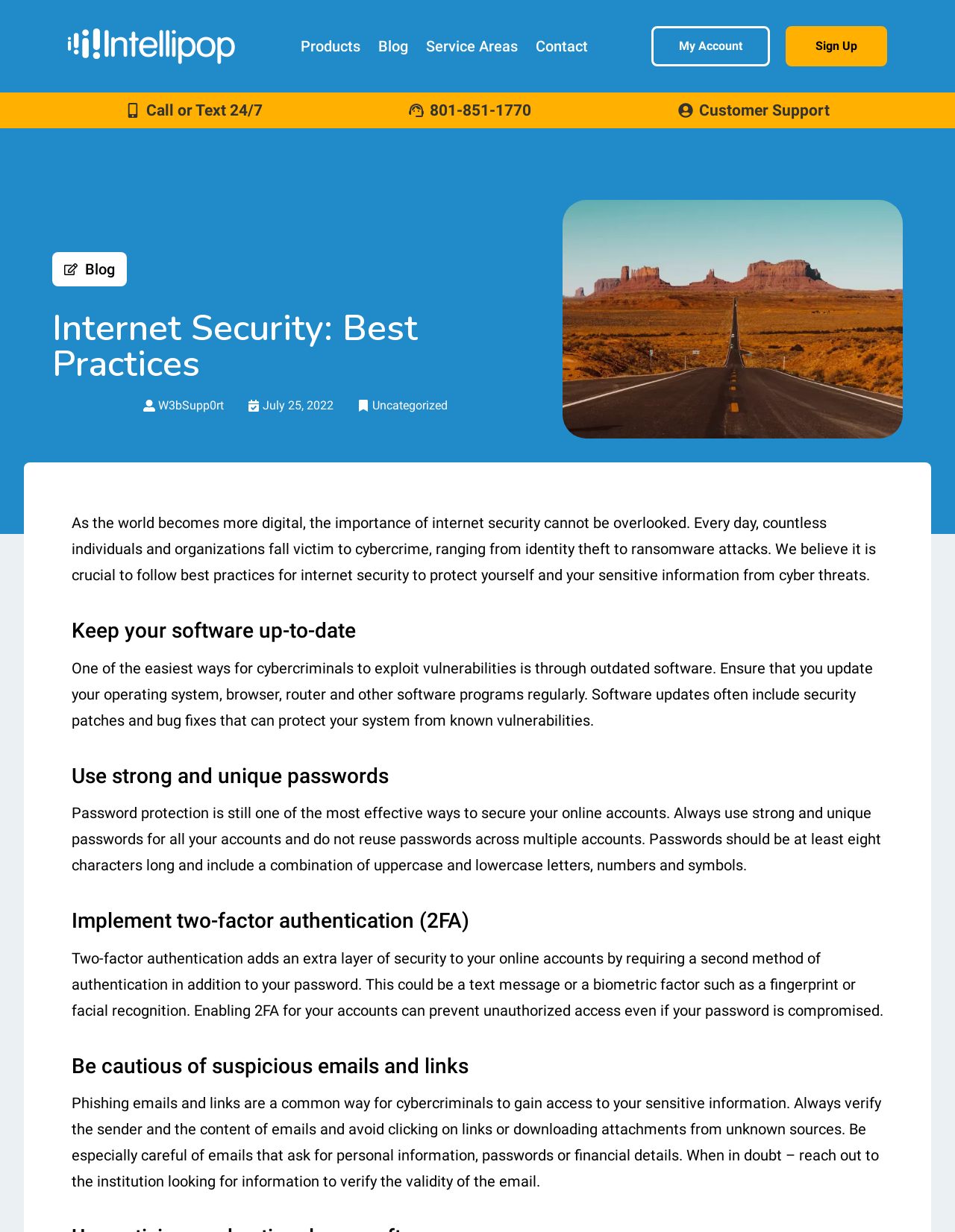Please study the image and answer the question comprehensively:
How often should software be updated?

I found the answer by reading the static text under the heading 'Keep your software up-to-date' which explains that software updates should be done regularly to protect the system from known vulnerabilities.